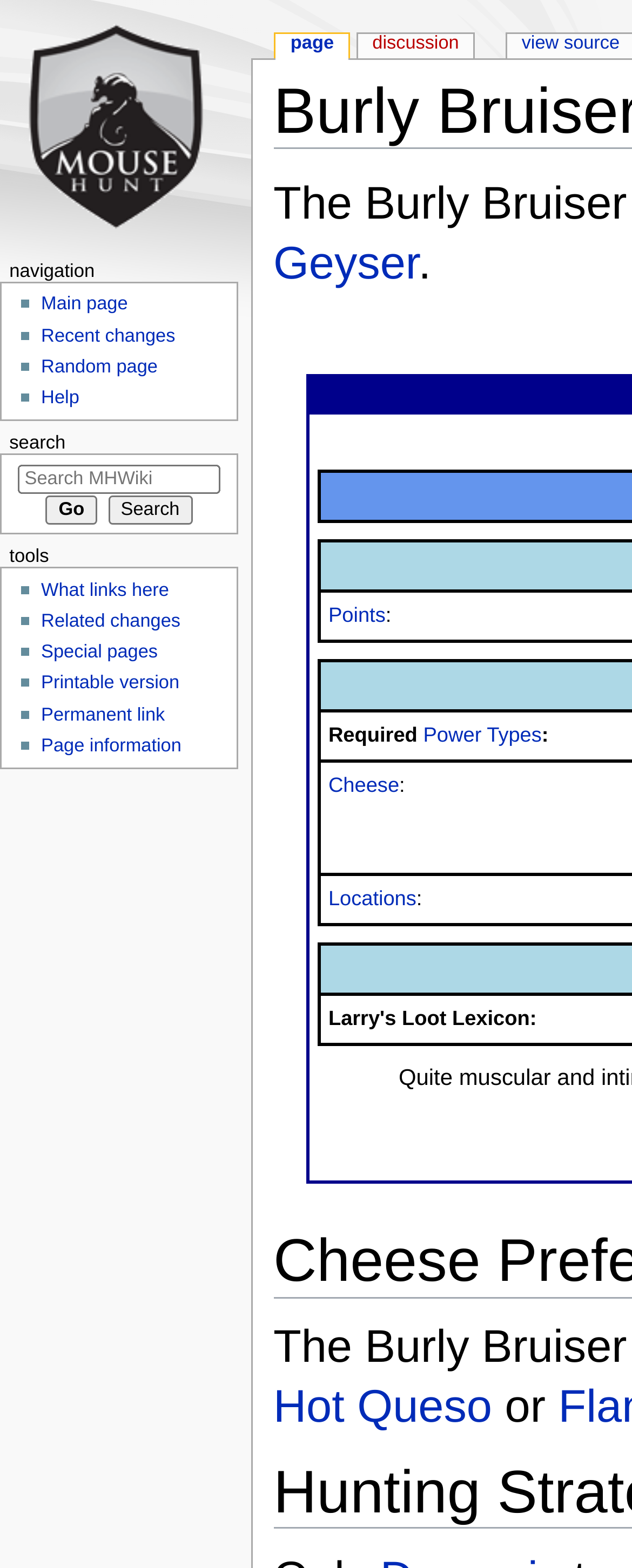Refer to the image and provide an in-depth answer to the question:
What is the shortcut key for searching?

The search box is located at the top right of the webpage, and it has a shortcut key. By looking at the search box, we can see that the shortcut key for searching is 'Alt+f'.